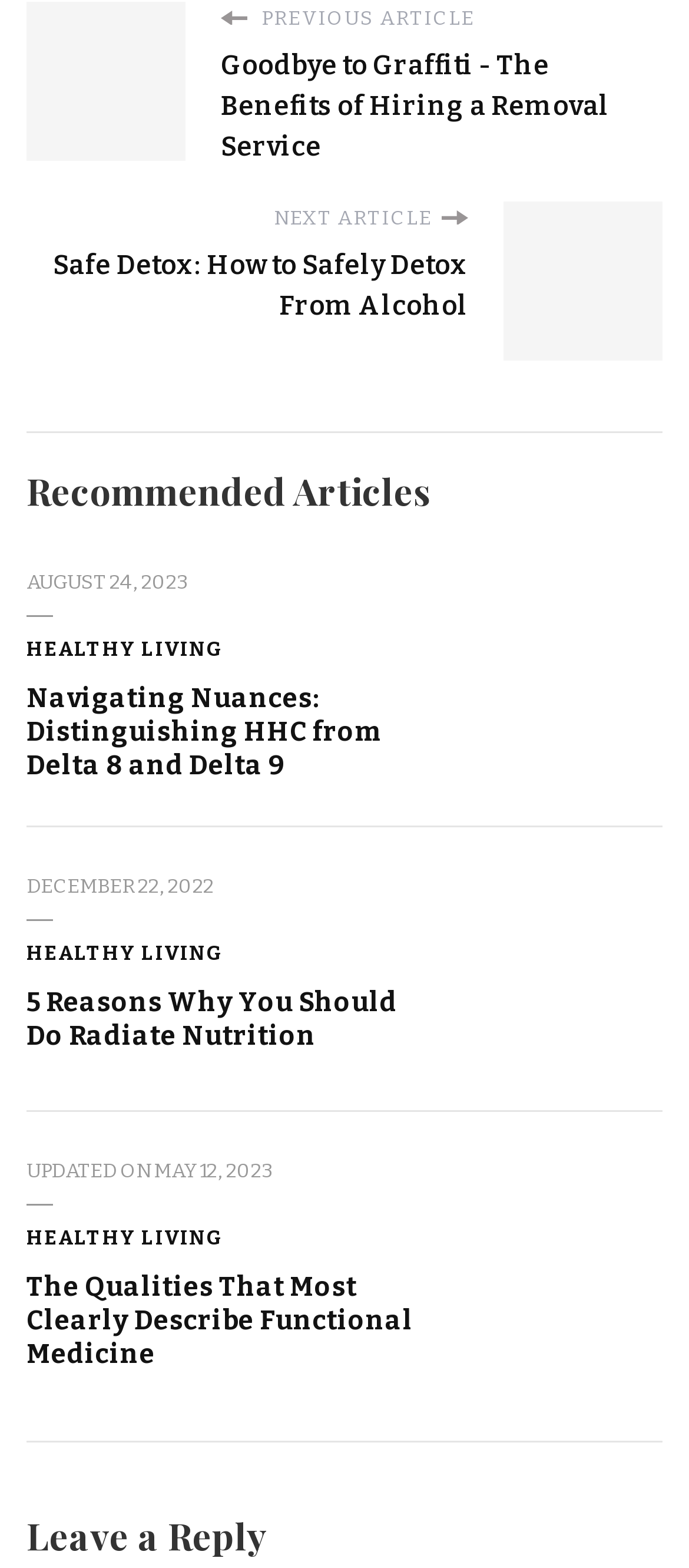Find the bounding box coordinates of the clickable area required to complete the following action: "Read the article about safe detox".

[0.038, 0.129, 0.731, 0.23]